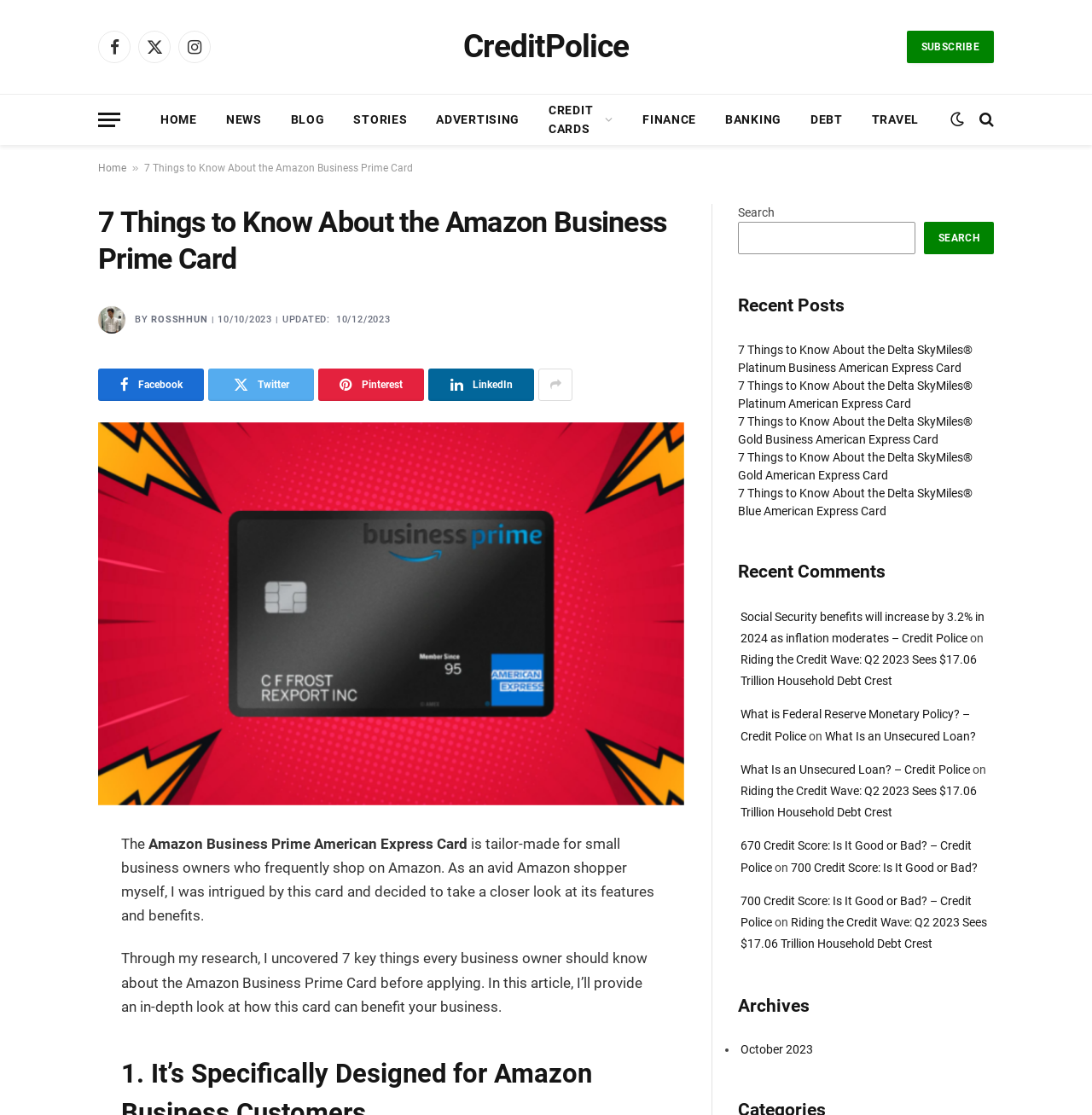Please identify the bounding box coordinates of the element's region that should be clicked to execute the following instruction: "Search for something". The bounding box coordinates must be four float numbers between 0 and 1, i.e., [left, top, right, bottom].

[0.676, 0.199, 0.838, 0.228]